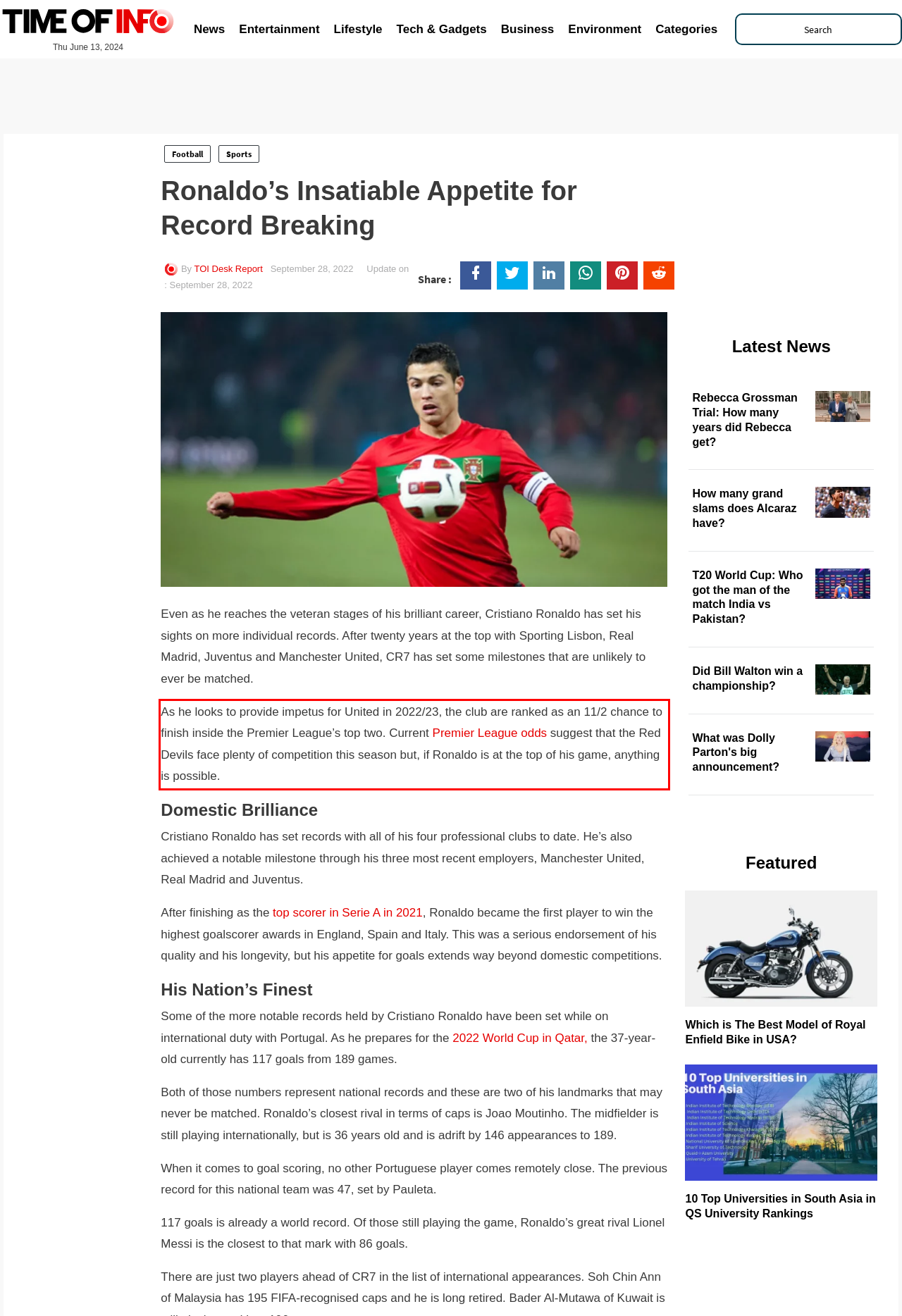You are given a screenshot of a webpage with a UI element highlighted by a red bounding box. Please perform OCR on the text content within this red bounding box.

As he looks to provide impetus for United in 2022/23, the club are ranked as an 11/2 chance to finish inside the Premier League’s top two. Current Premier League odds suggest that the Red Devils face plenty of competition this season but, if Ronaldo is at the top of his game, anything is possible.